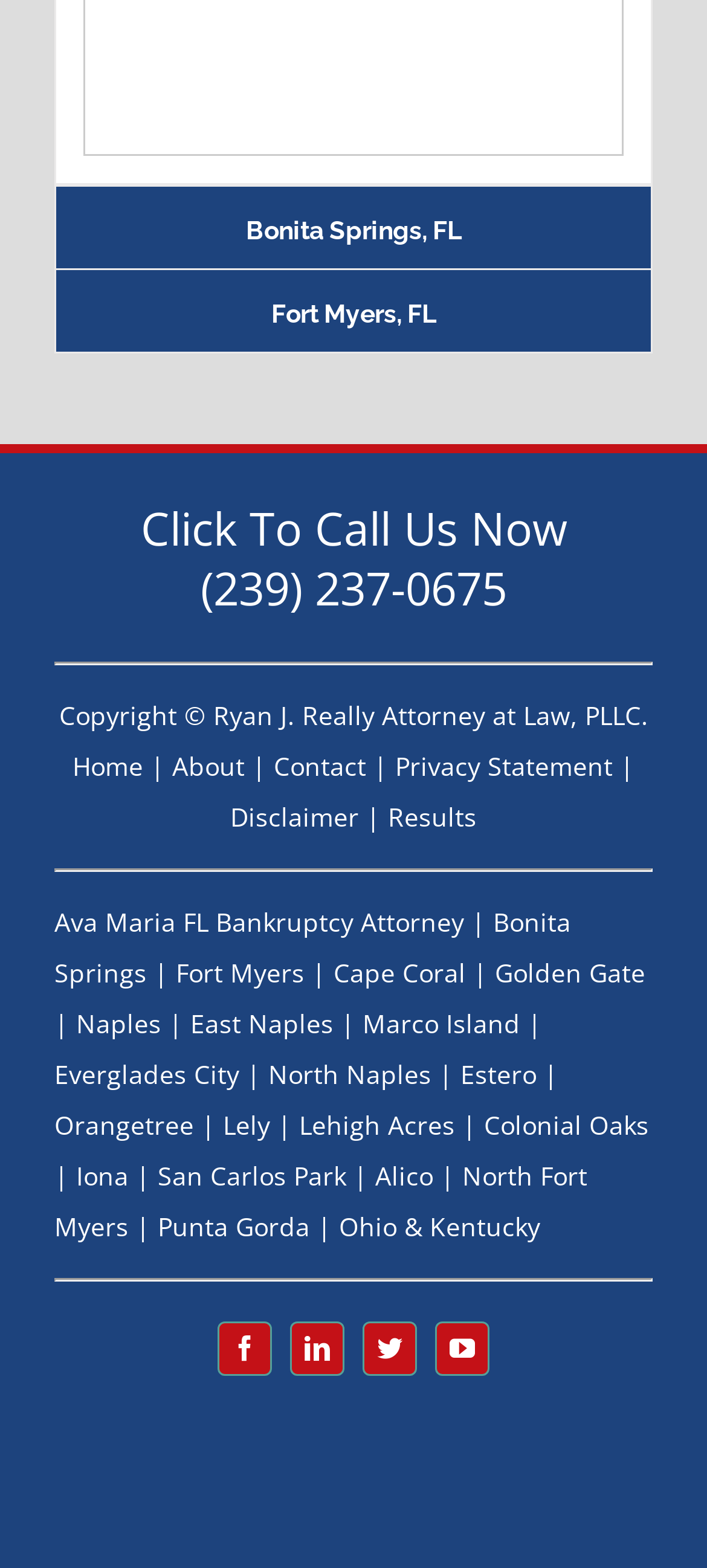Given the element description: "aria-label="youtube" title="YouTube"", predict the bounding box coordinates of the UI element it refers to, using four float numbers between 0 and 1, i.e., [left, top, right, bottom].

[0.615, 0.843, 0.692, 0.878]